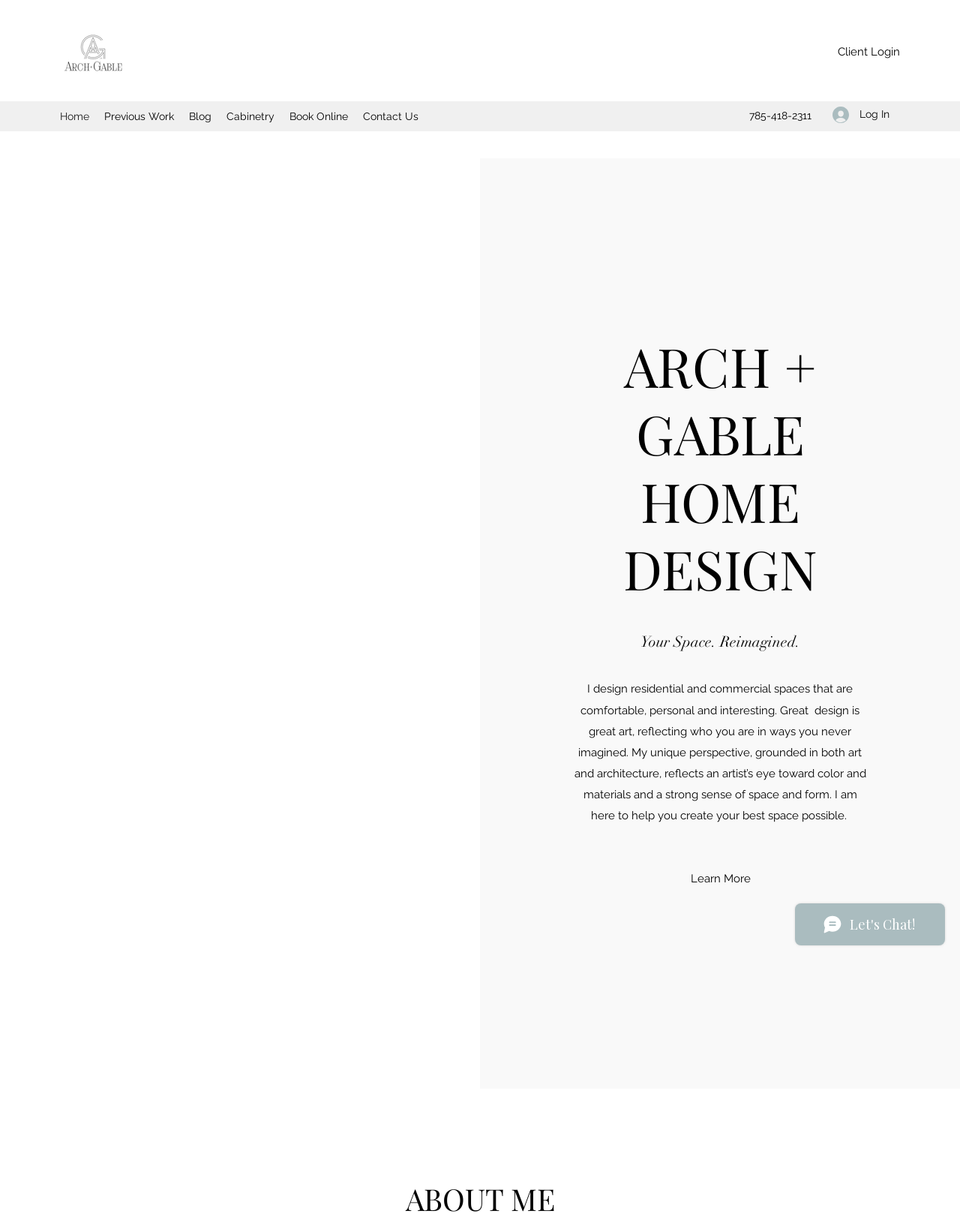Find the bounding box coordinates of the clickable element required to execute the following instruction: "Click the 'Log In' button". Provide the coordinates as four float numbers between 0 and 1, i.e., [left, top, right, bottom].

[0.856, 0.082, 0.938, 0.104]